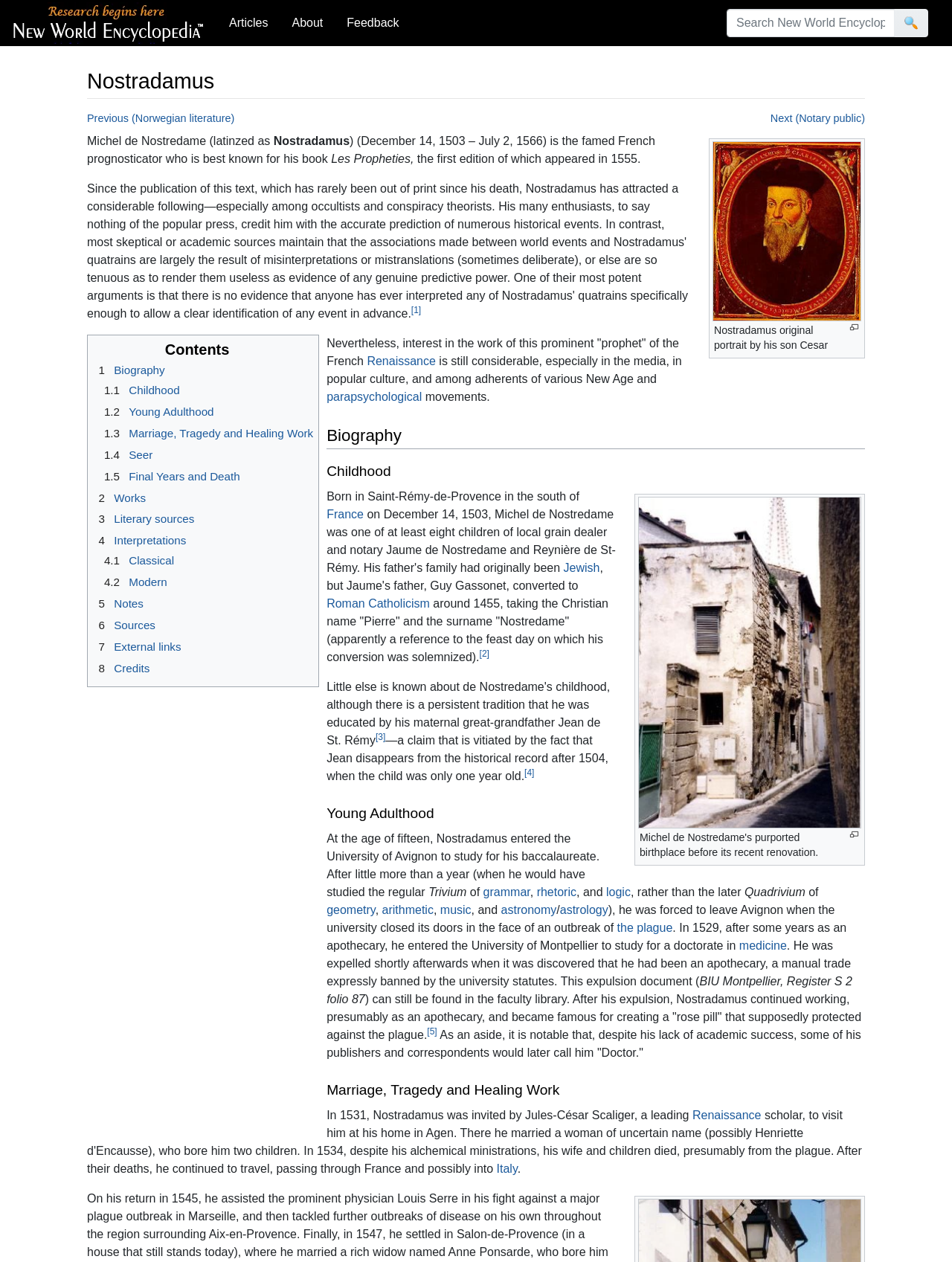Please answer the following question using a single word or phrase: 
What is the name of the book written by Nostradamus?

Les Propheties